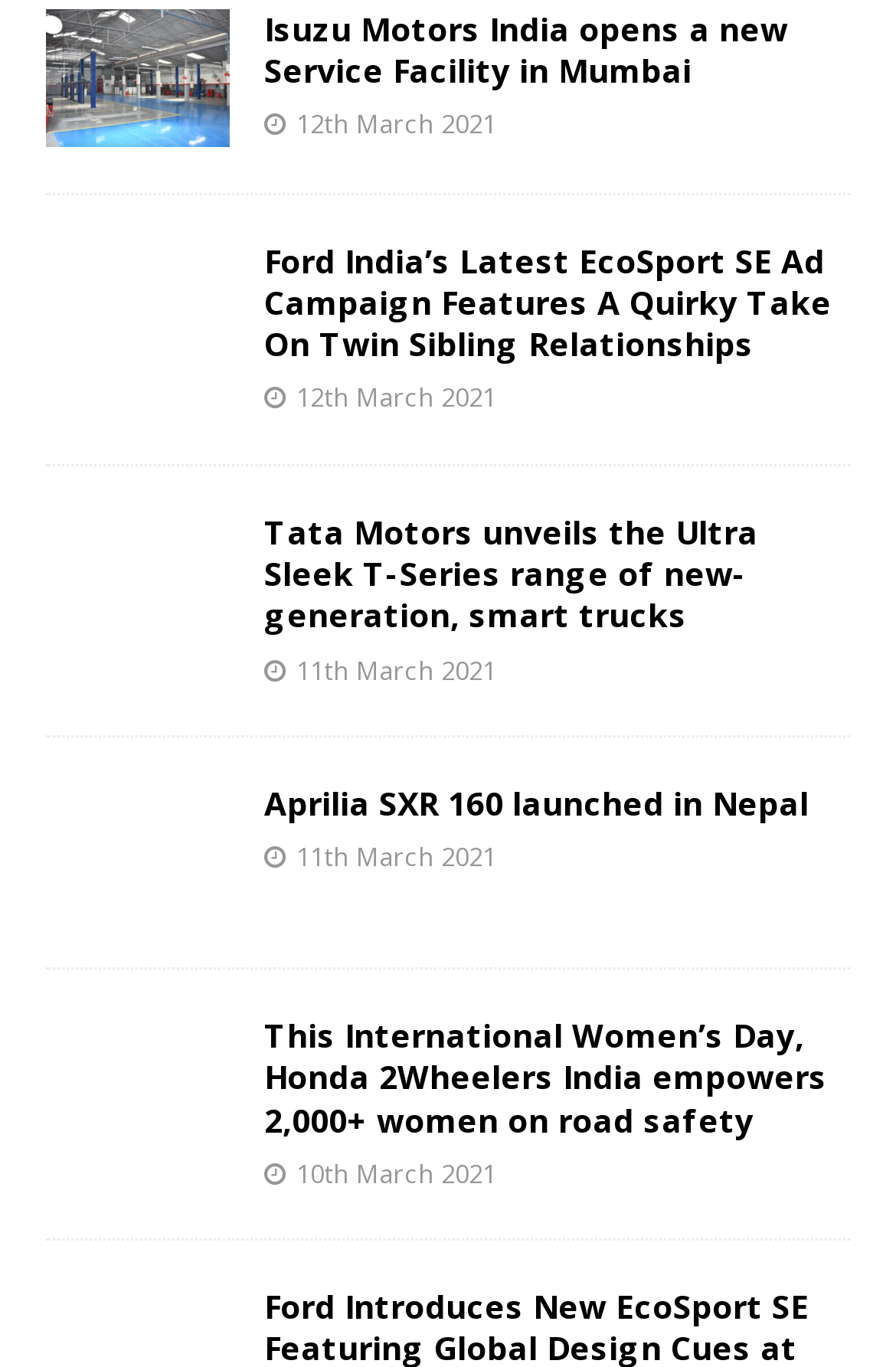Could you find the bounding box coordinates of the clickable area to complete this instruction: "Read about Honda 2Wheelers India's road safety initiative"?

[0.295, 0.741, 0.923, 0.834]